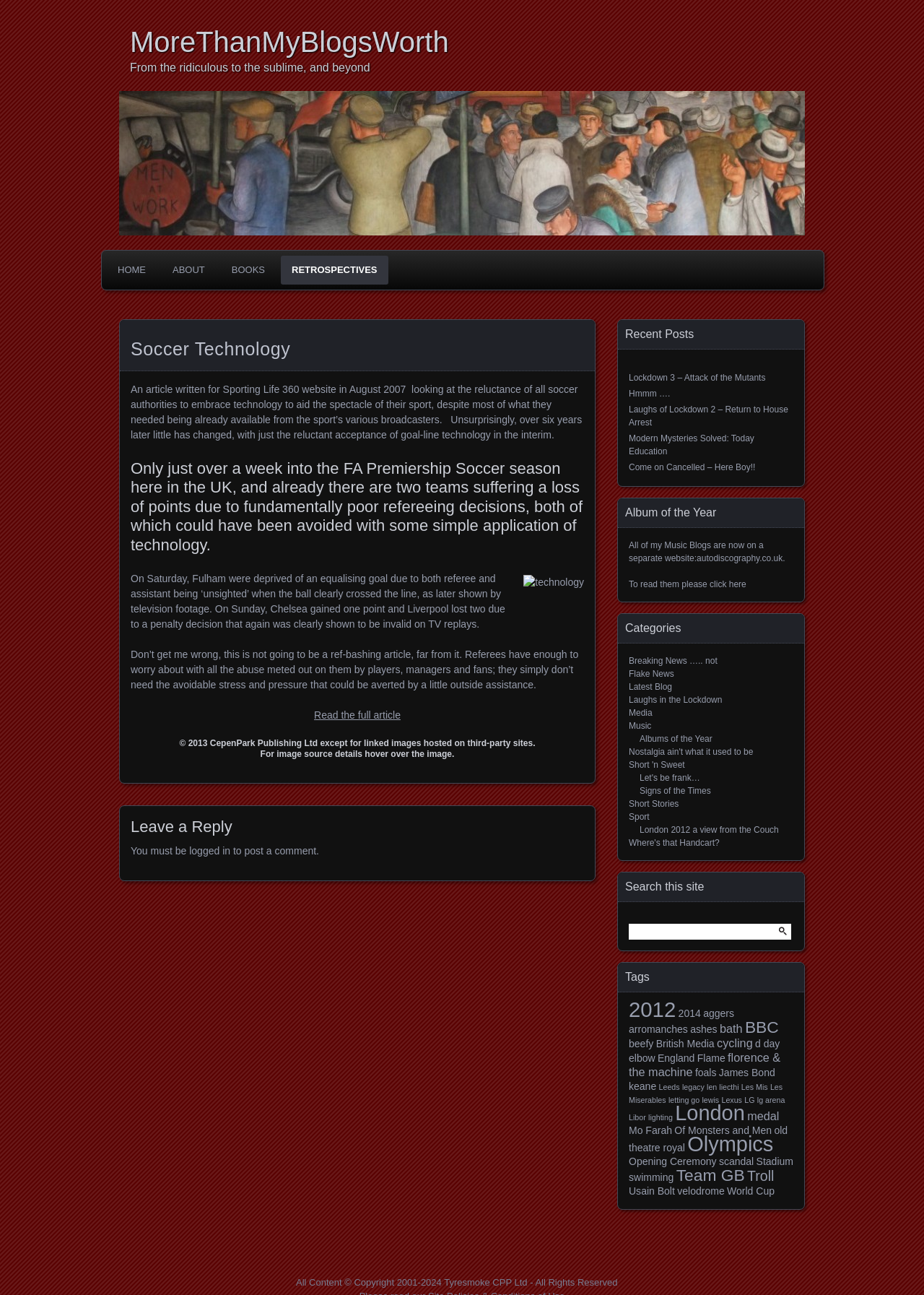Show the bounding box coordinates of the element that should be clicked to complete the task: "Leave a reply".

[0.141, 0.631, 0.632, 0.647]